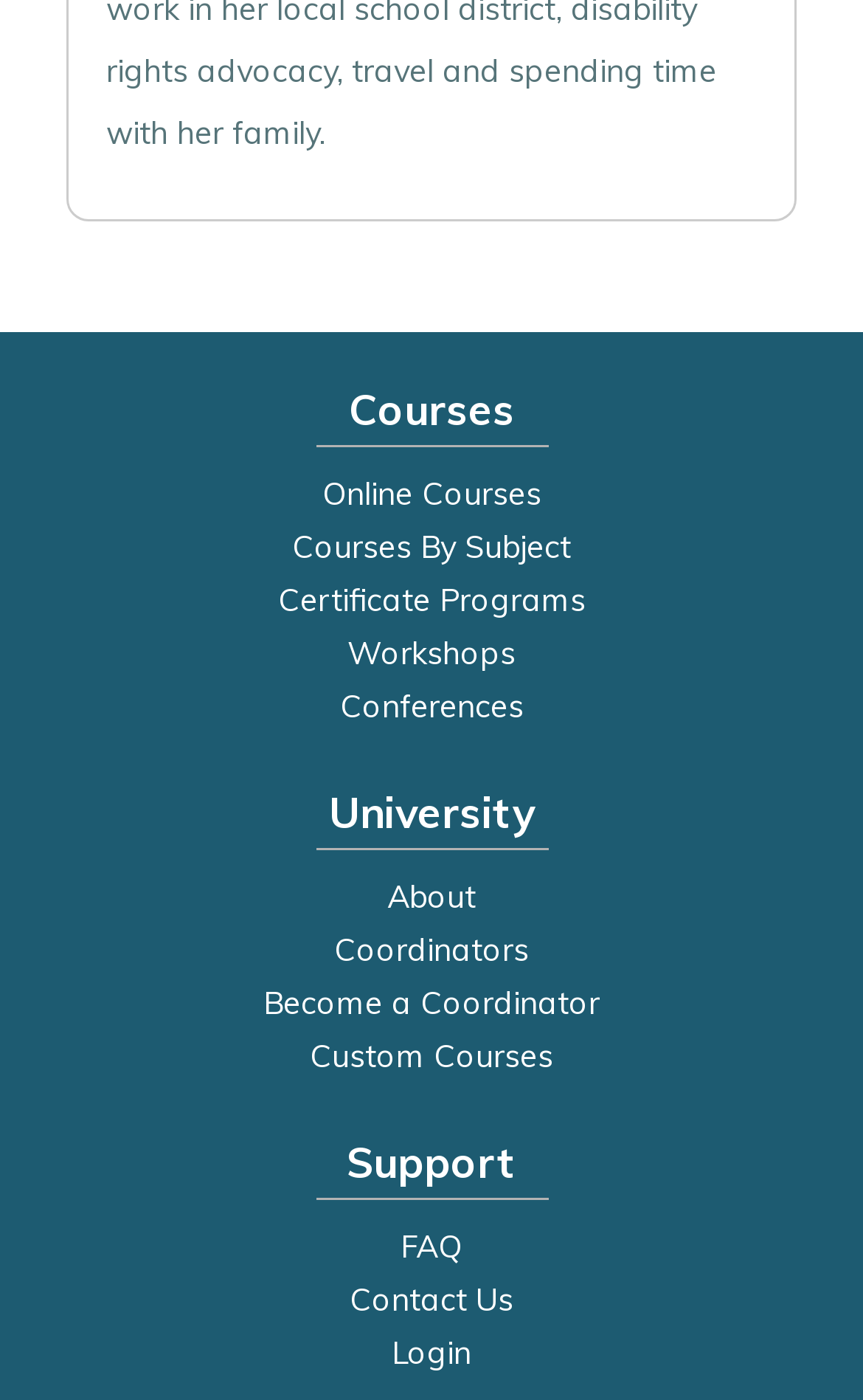Can you find the bounding box coordinates for the element to click on to achieve the instruction: "Get support through FAQ"?

[0.038, 0.871, 0.962, 0.909]